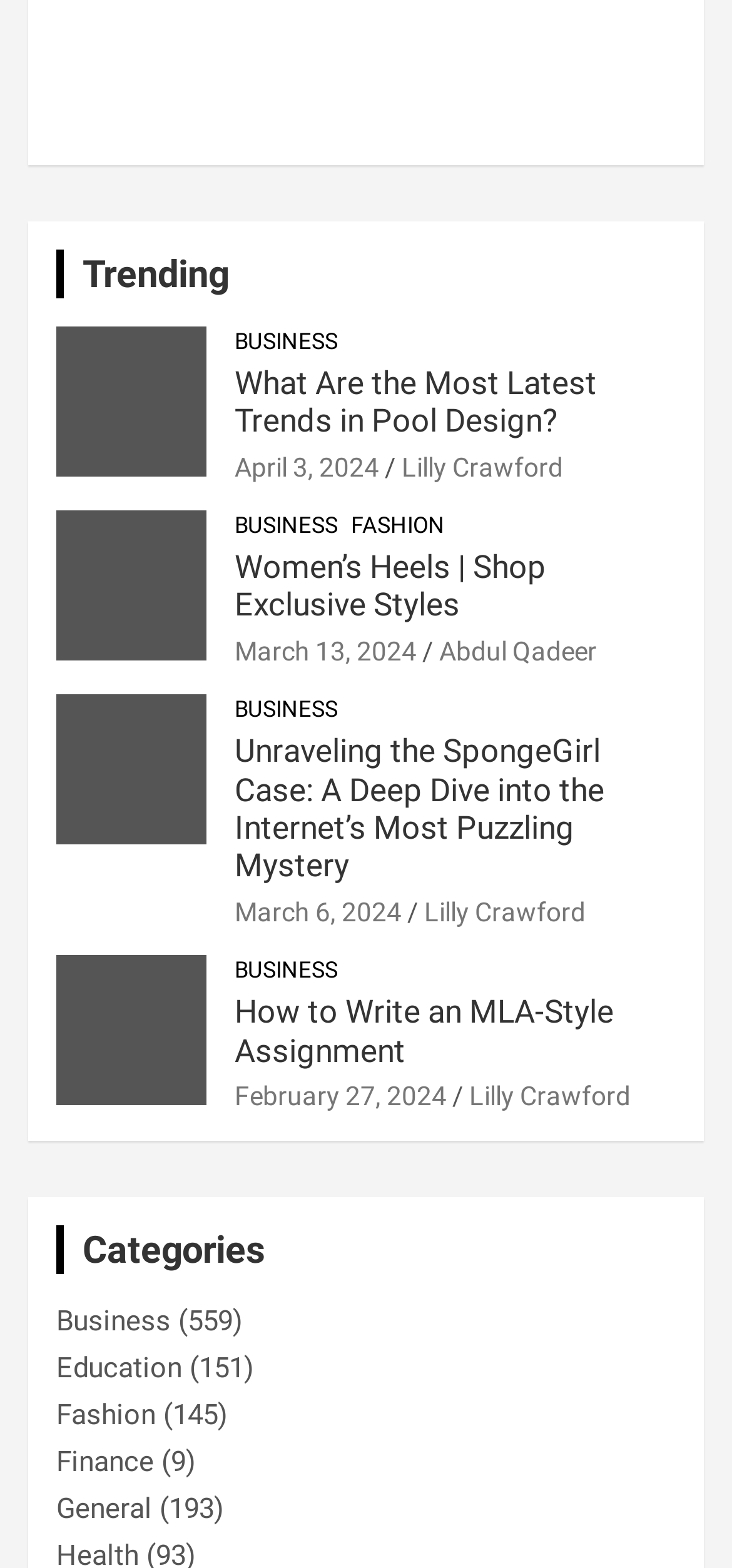Determine the bounding box coordinates for the clickable element to execute this instruction: "Browse the 'Business' category". Provide the coordinates as four float numbers between 0 and 1, i.e., [left, top, right, bottom].

[0.321, 0.208, 0.462, 0.228]